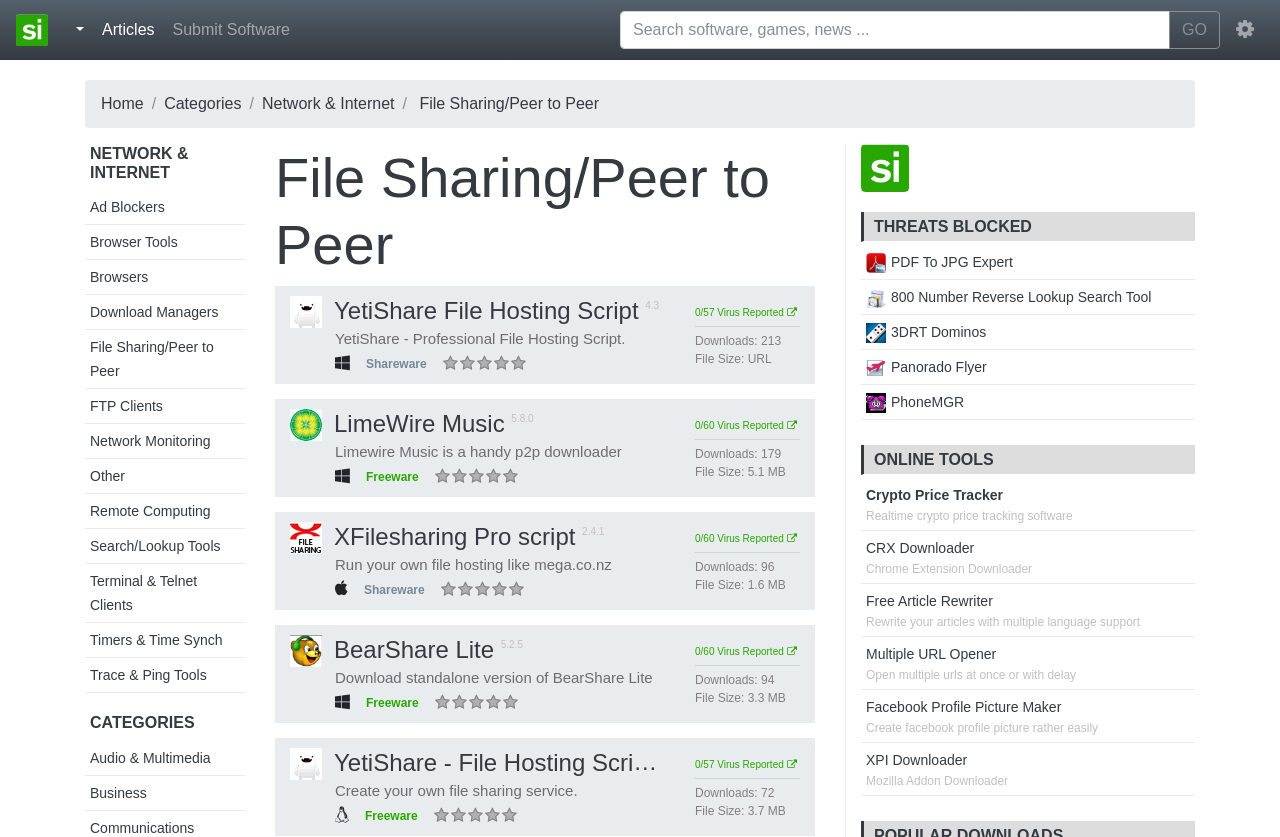Show the bounding box coordinates of the region that should be clicked to follow the instruction: "Download YetiShare File Hosting Script."

[0.227, 0.355, 0.499, 0.387]